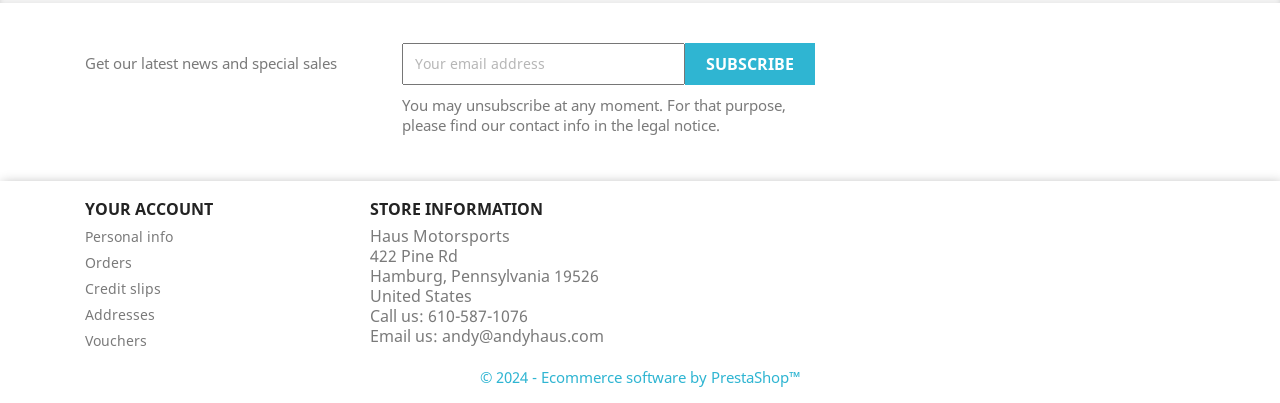What is the name of the store?
Look at the image and construct a detailed response to the question.

The store's name is mentioned in the 'STORE INFORMATION' section, specifically in the static text element 'Haus Motorsports'.